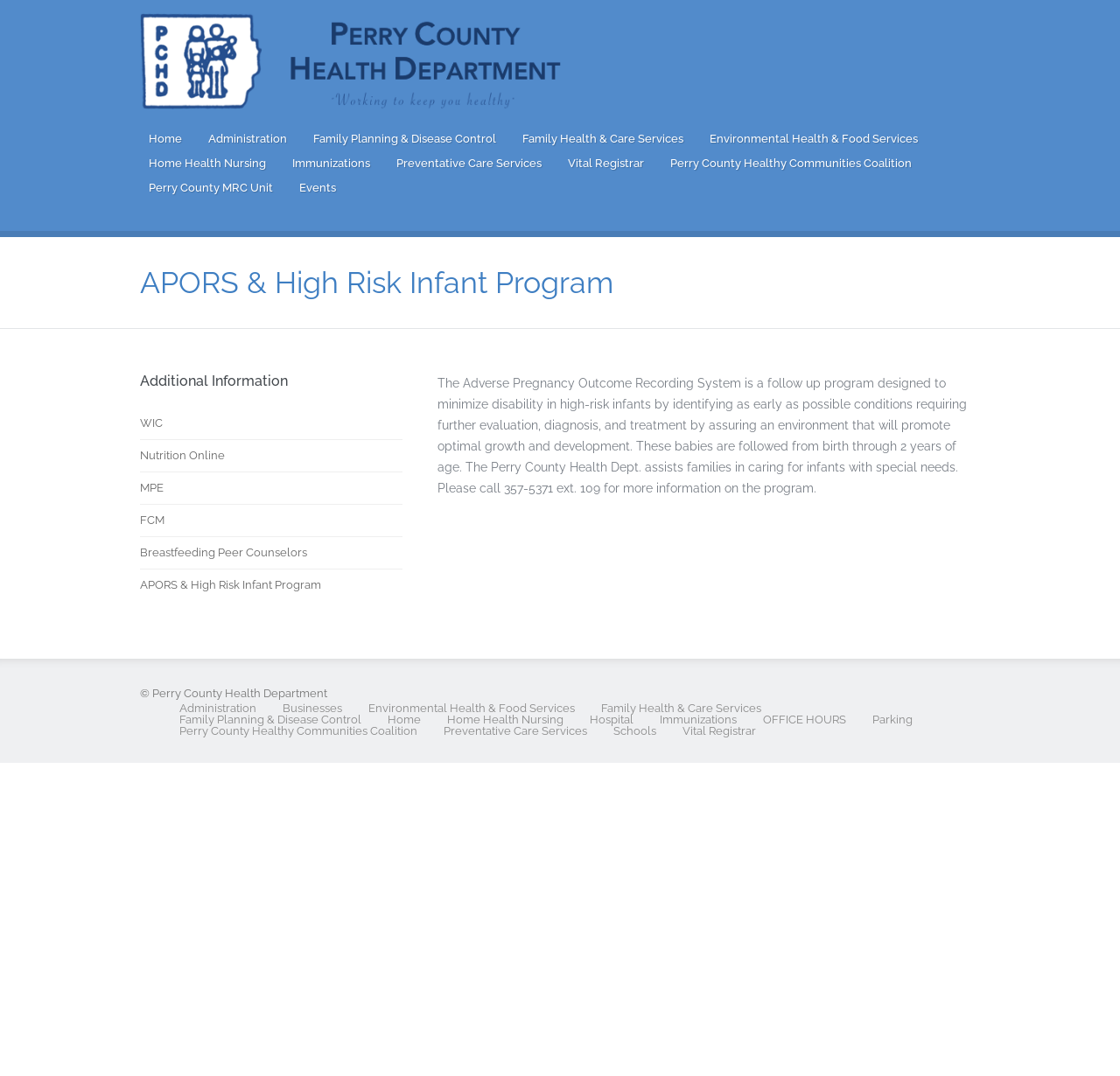Mark the bounding box of the element that matches the following description: "Preventative Care Services".

[0.346, 0.141, 0.491, 0.163]